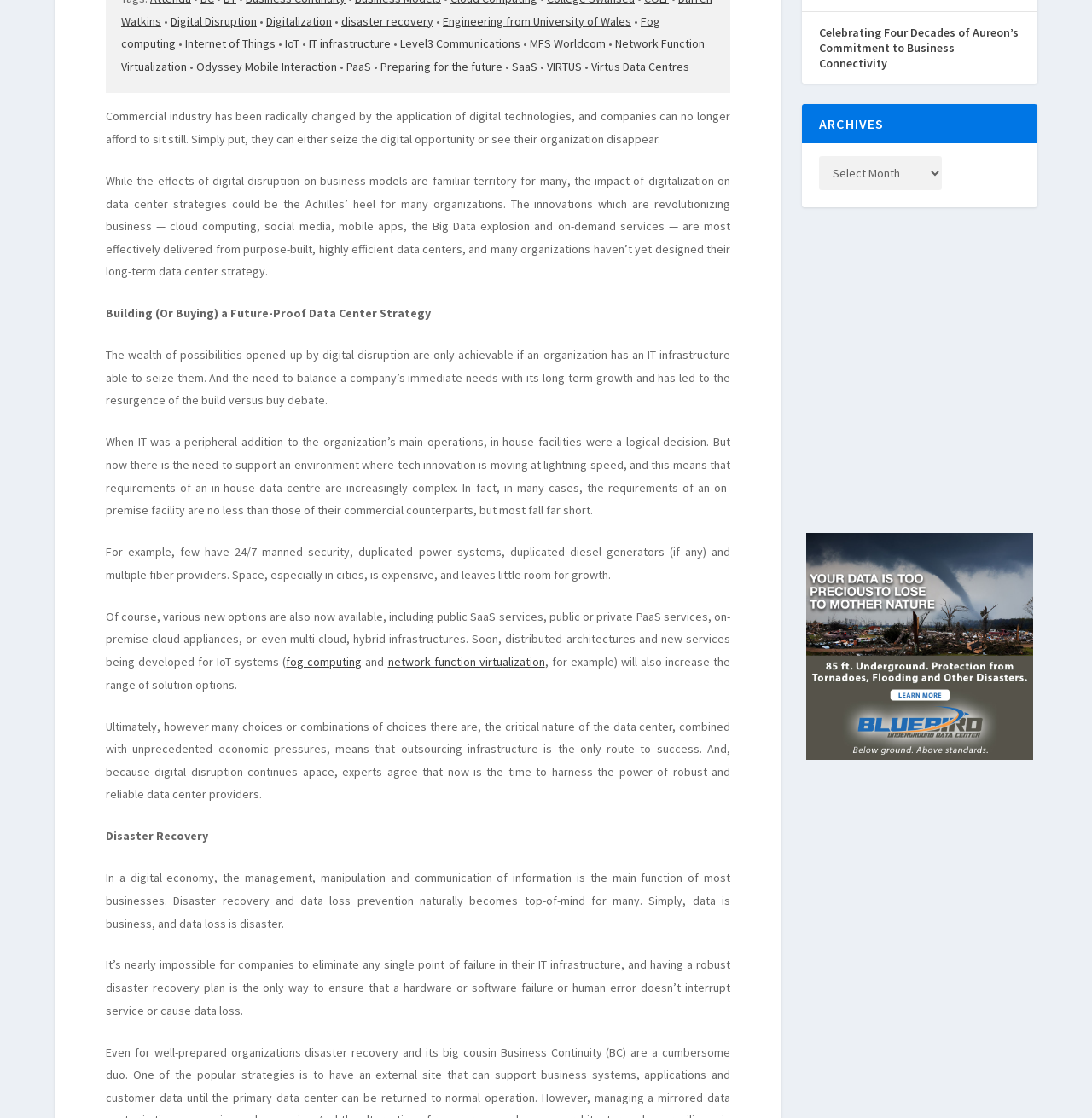Locate the bounding box of the UI element based on this description: "disaster recovery". Provide four float numbers between 0 and 1 as [left, top, right, bottom].

[0.312, 0.012, 0.397, 0.026]